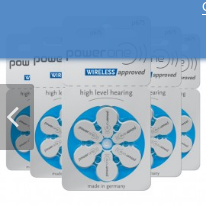What type of devices are the batteries suitable for?
Please give a detailed and elaborate answer to the question.

The caption states that the batteries are suitable for wireless hearing devices, which is indicated by the label on the packaging and the emblem signifying approval for wireless technology.